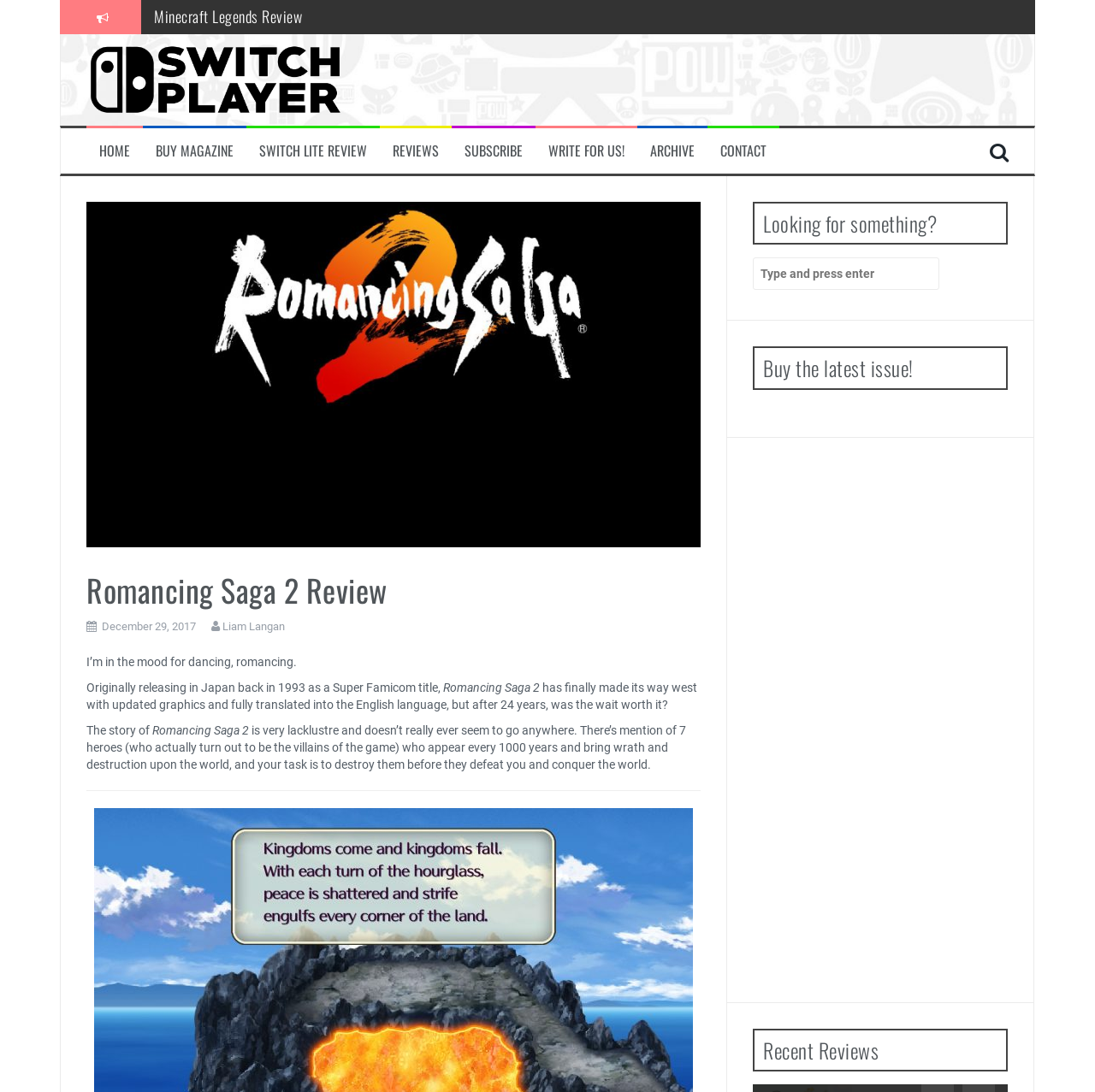Find the bounding box coordinates corresponding to the UI element with the description: "December 29, 2017December 29, 2017". The coordinates should be formatted as [left, top, right, bottom], with values as floats between 0 and 1.

[0.093, 0.568, 0.179, 0.58]